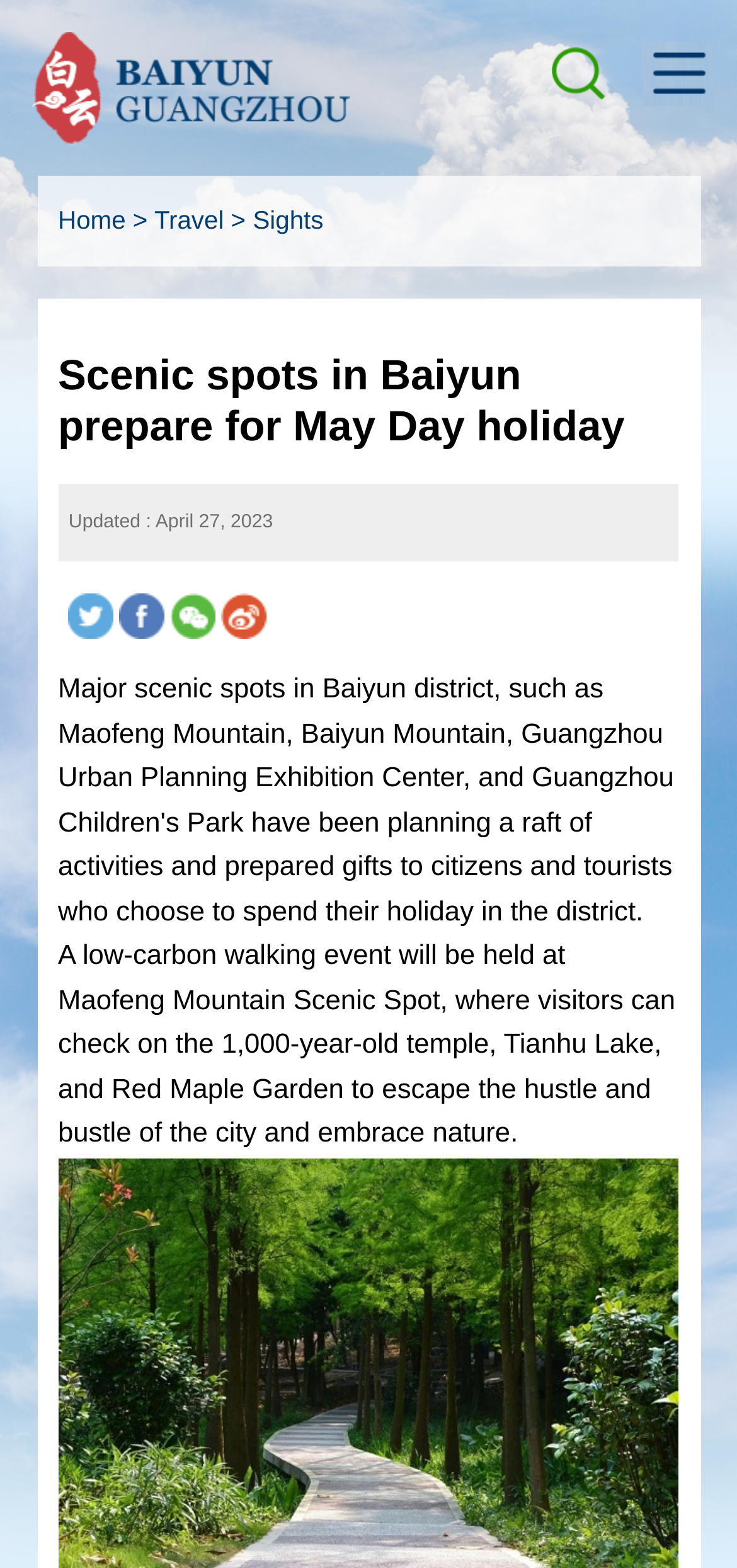Please give a one-word or short phrase response to the following question: 
What is the date of the update?

April 27, 2023